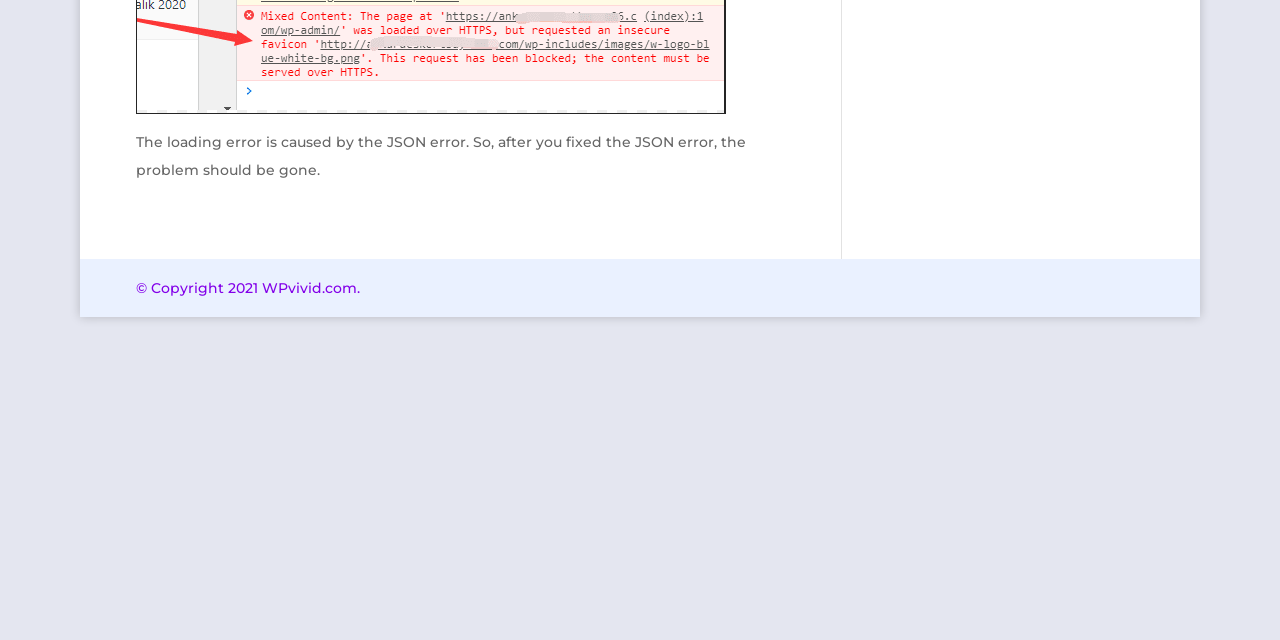Bounding box coordinates are to be given in the format (top-left x, top-left y, bottom-right x, bottom-right y). All values must be floating point numbers between 0 and 1. Provide the bounding box coordinate for the UI element described as: alt="SyntaxError"

[0.106, 0.142, 0.567, 0.17]